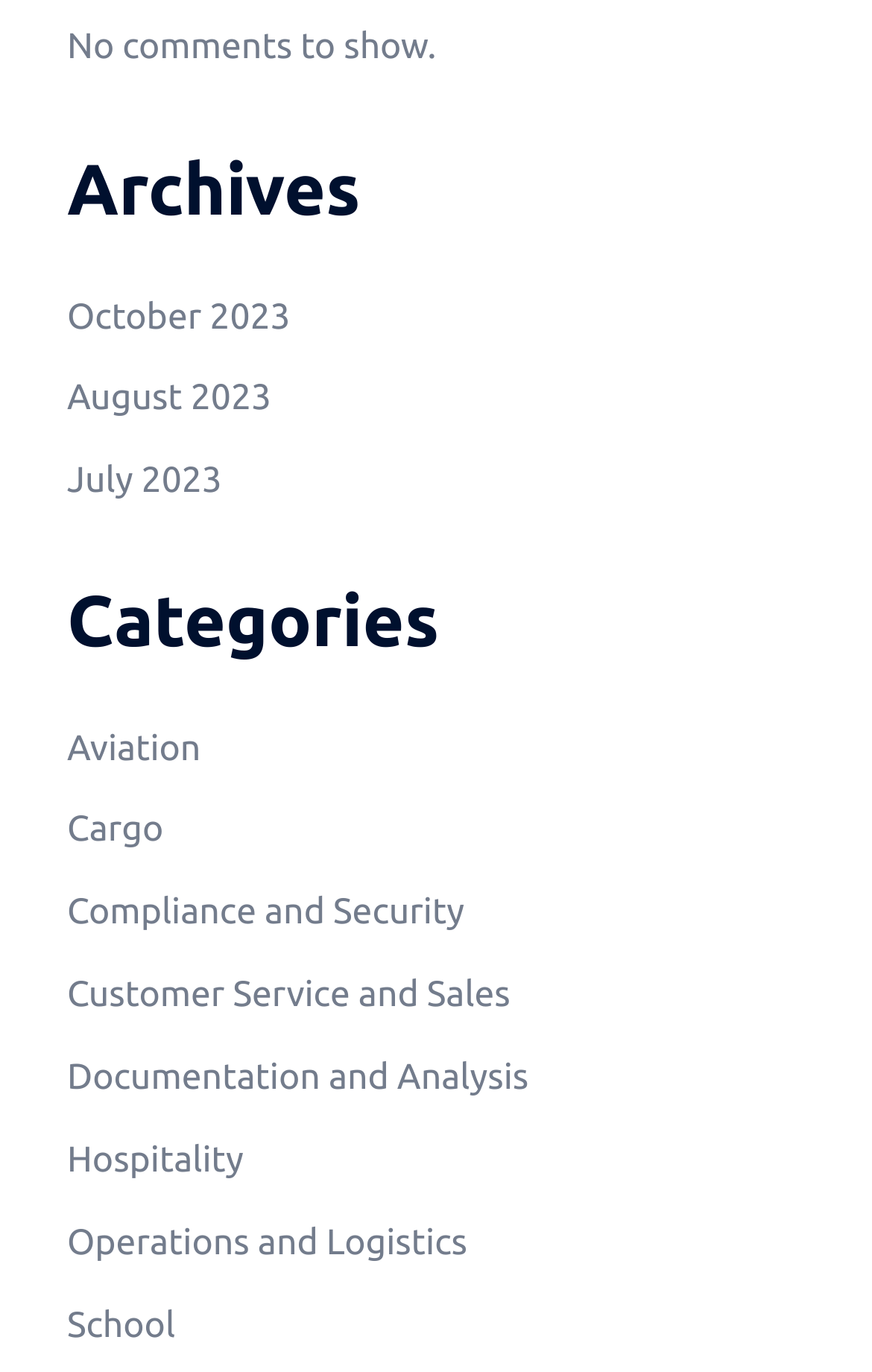Could you find the bounding box coordinates of the clickable area to complete this instruction: "Select Education link"?

None